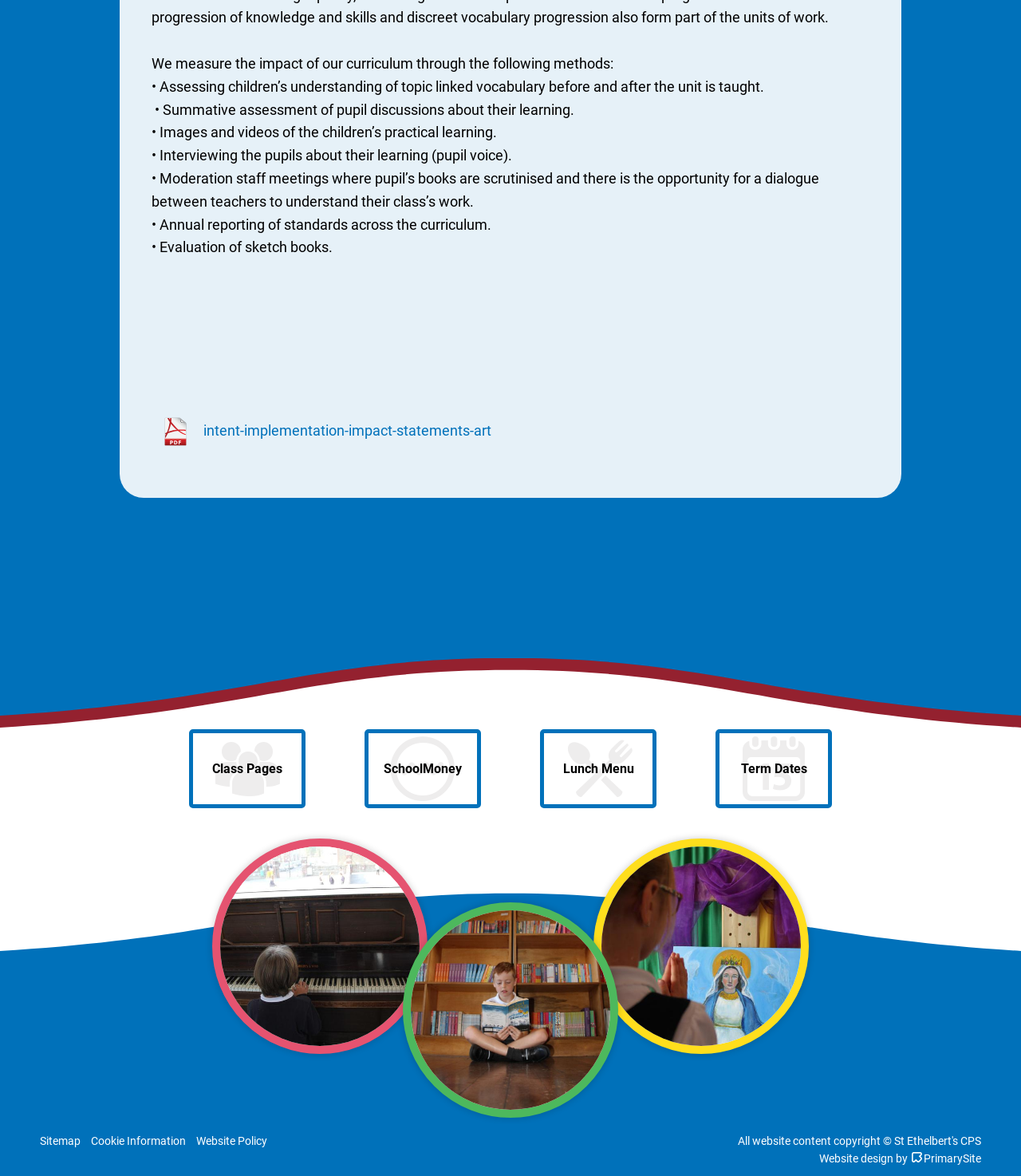Please indicate the bounding box coordinates of the element's region to be clicked to achieve the instruction: "view term dates". Provide the coordinates as four float numbers between 0 and 1, i.e., [left, top, right, bottom].

[0.705, 0.623, 0.811, 0.684]